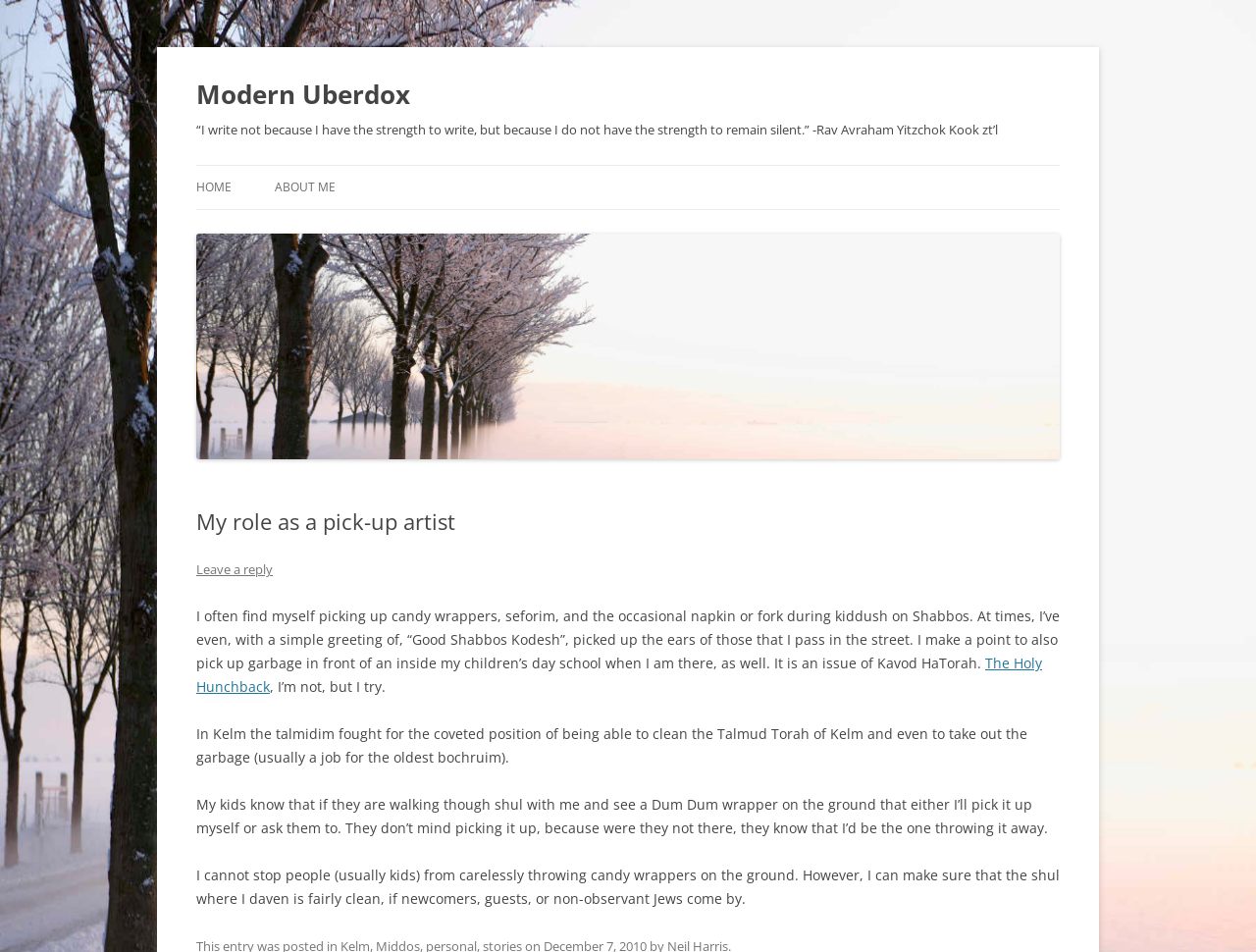Show the bounding box coordinates for the element that needs to be clicked to execute the following instruction: "Click the 'Leave a reply' link". Provide the coordinates in the form of four float numbers between 0 and 1, i.e., [left, top, right, bottom].

[0.156, 0.589, 0.217, 0.608]